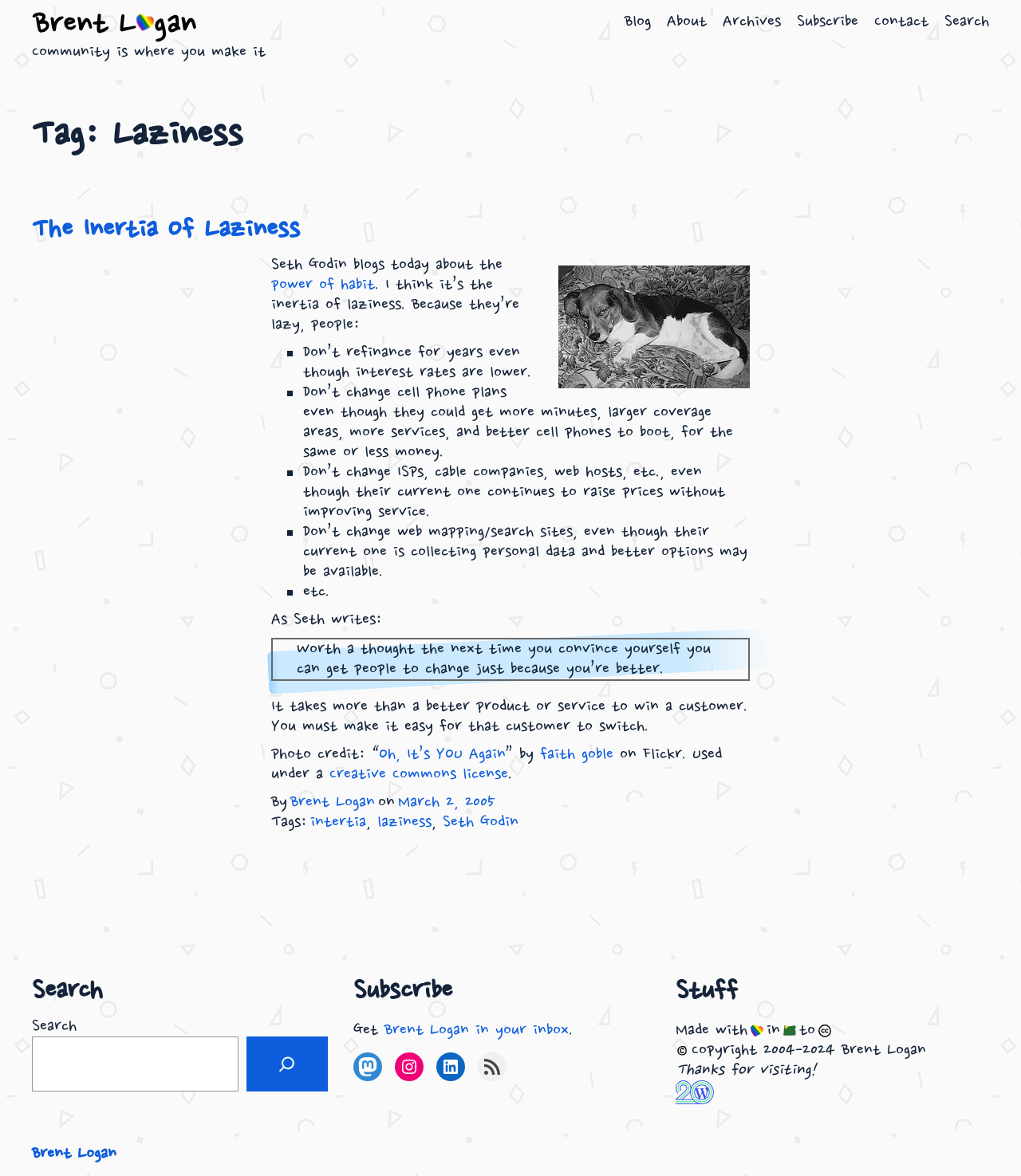Identify the bounding box coordinates of the clickable section necessary to follow the following instruction: "Search for something". The coordinates should be presented as four float numbers from 0 to 1, i.e., [left, top, right, bottom].

[0.031, 0.882, 0.234, 0.928]